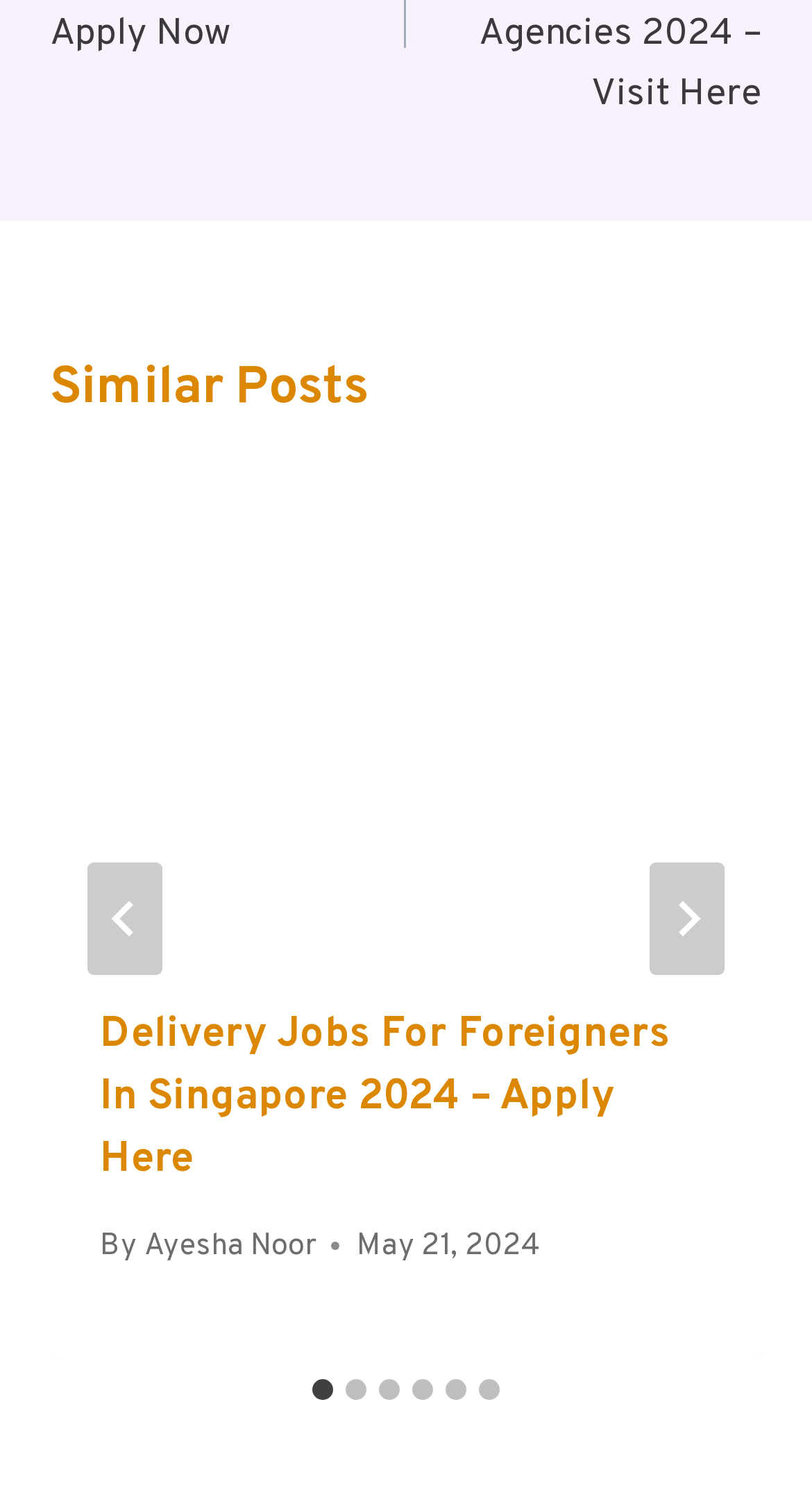What is the purpose of the 'Next' button?
Based on the image, answer the question with as much detail as possible.

I found the 'Next' button element, which is a button element with the text 'Next'. This button is likely to be used to navigate to the next slide, as it is located near the 'Go to last slide' button and the slide navigation tabs.